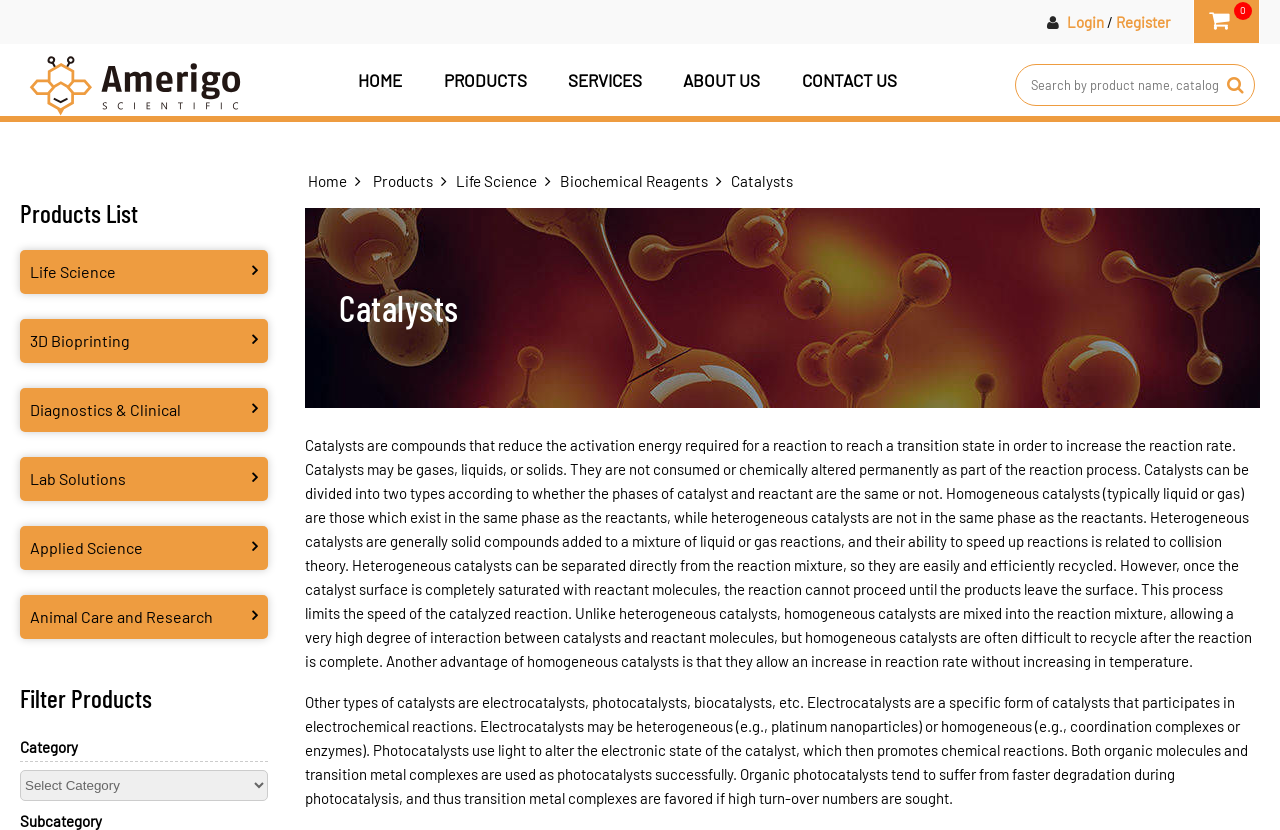Provide the bounding box coordinates of the HTML element described as: "3D Bioprinting". The bounding box coordinates should be four float numbers between 0 and 1, i.e., [left, top, right, bottom].

[0.016, 0.384, 0.209, 0.437]